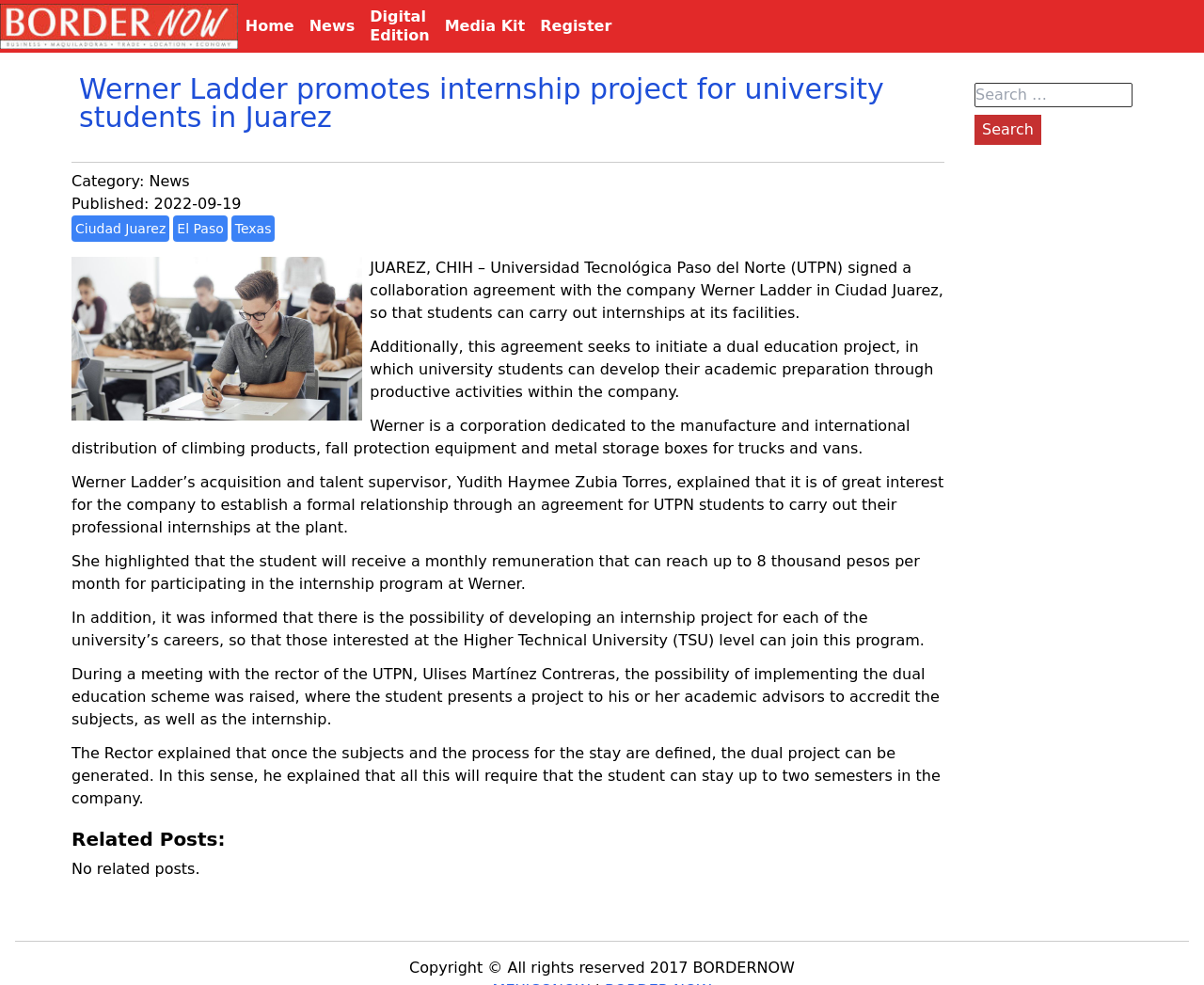Using the details from the image, please elaborate on the following question: What is the maximum monthly remuneration for participating in the internship program?

According to the article, Yudith Haymee Zubia Torres, Werner Ladder’s acquisition and talent supervisor, explained that the student will receive a monthly remuneration that can reach up to 8 thousand pesos per month for participating in the internship program at Werner. This information is found in the StaticText element with the text 'She highlighted that the student will receive a monthly remuneration that can reach up to 8 thousand pesos per month for participating in the internship program at Werner.'.